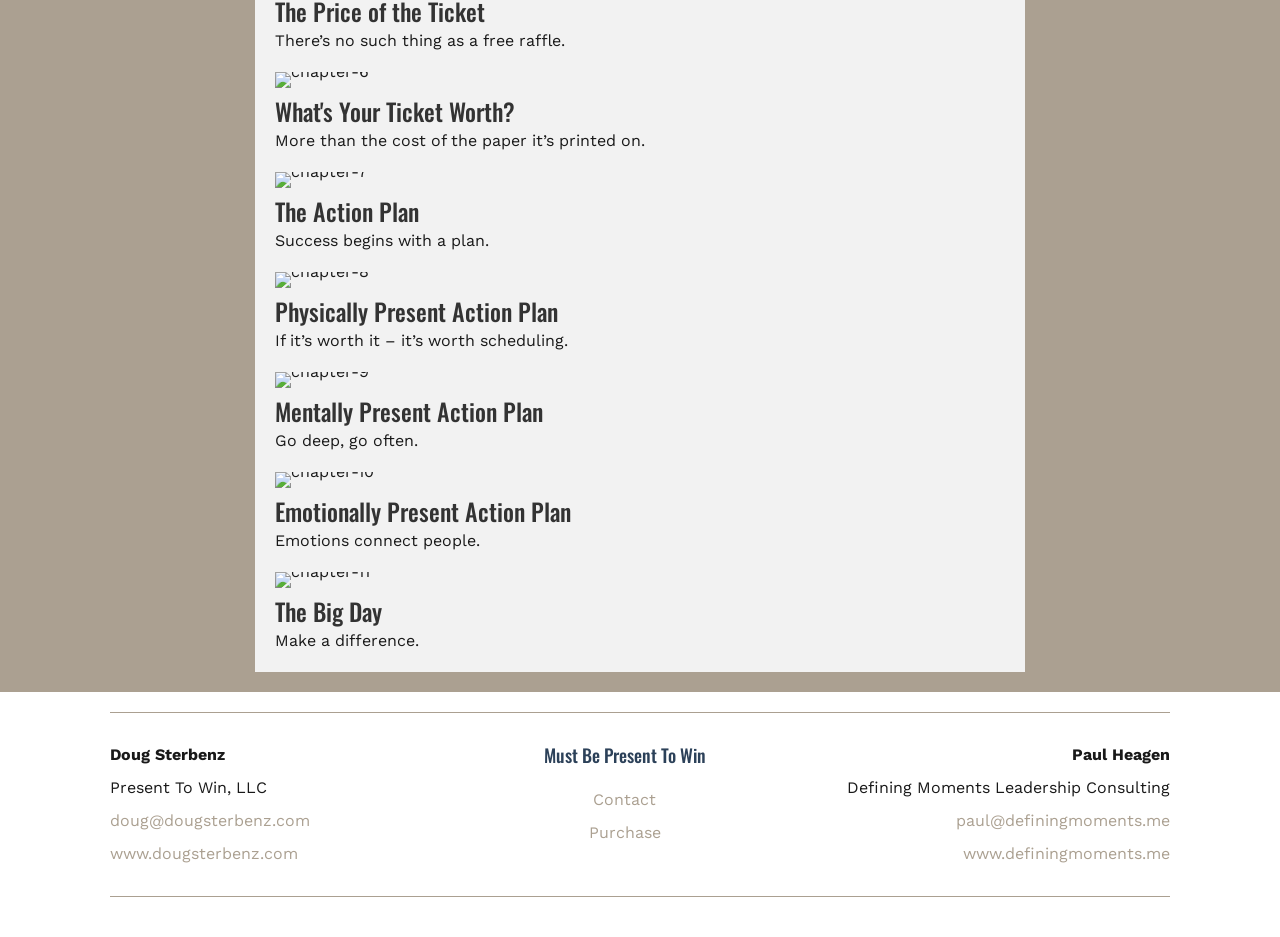Who is the author of the book?
Give a one-word or short phrase answer based on the image.

Doug Sterbenz